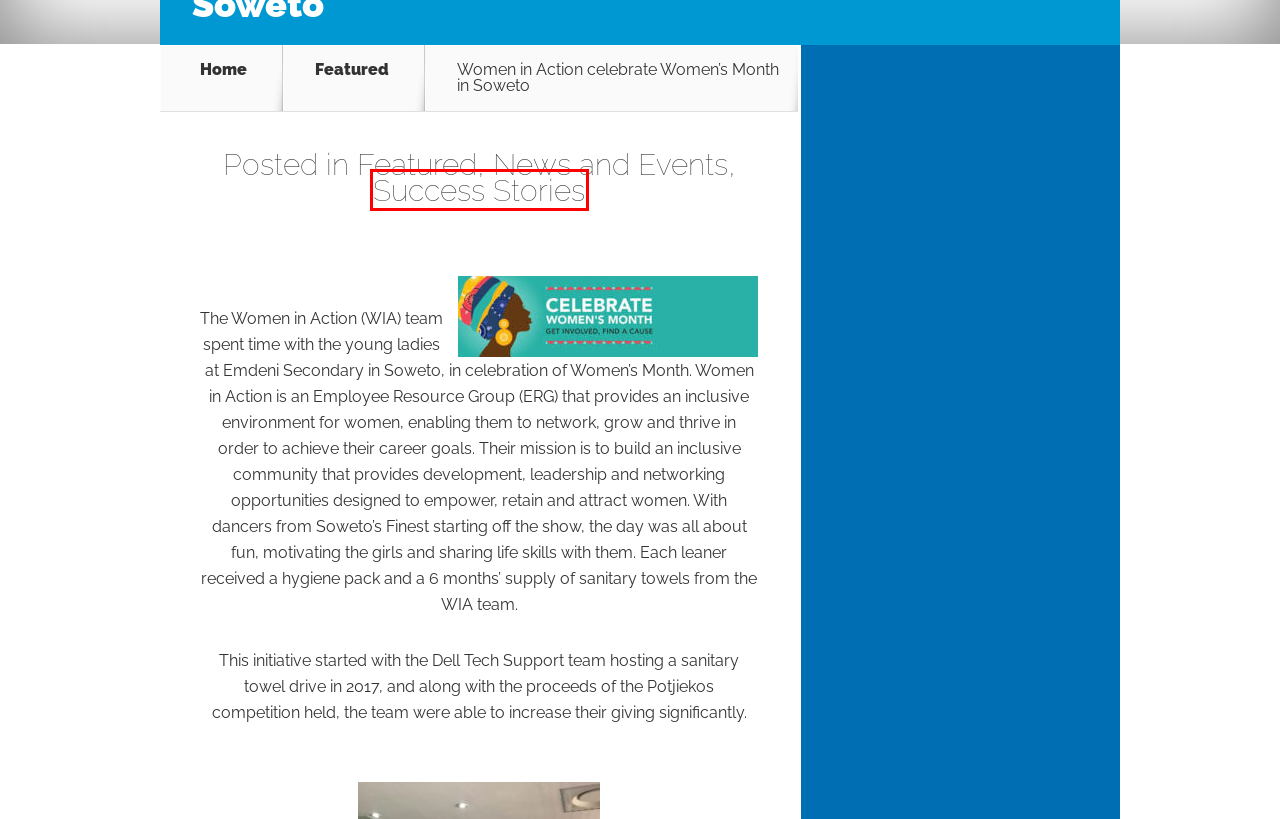You have a screenshot of a webpage with a red rectangle bounding box around an element. Identify the best matching webpage description for the new page that appears after clicking the element in the bounding box. The descriptions are:
A. News and Events | Dell Development Fund
B. Gallery | Dell Development Fund
C. Dell Development Fund |
D. Enterprise & Supplier Development Applications | Dell Development Fund
E. Our Purpose | Dell Development Fund
F. Featured | Dell Development Fund
G. Success Stories | Dell Development Fund
H. Newsroom | Dell Development Fund

G